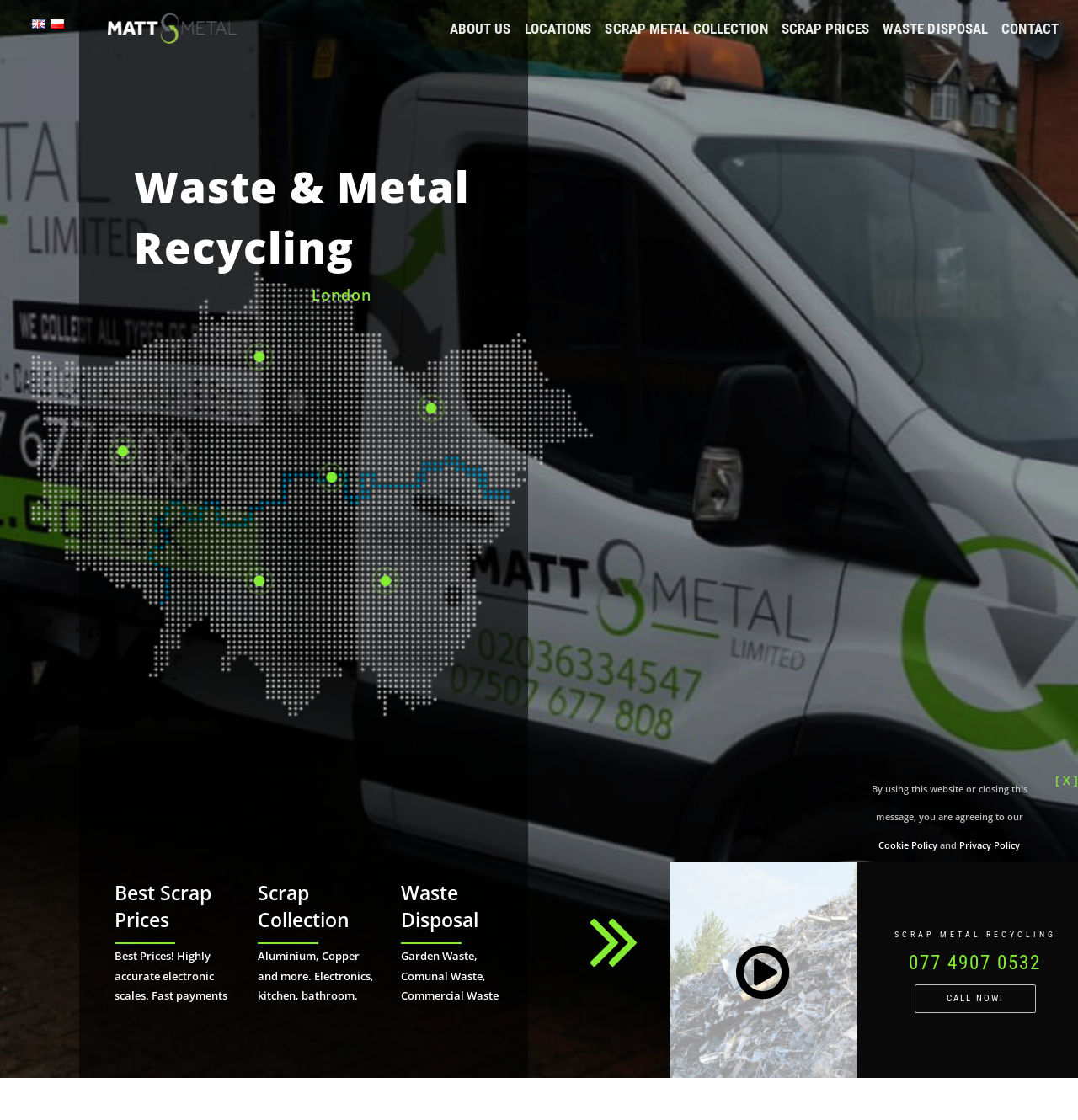Determine the main text heading of the webpage and provide its content.

Waste & Metal Recycling
London